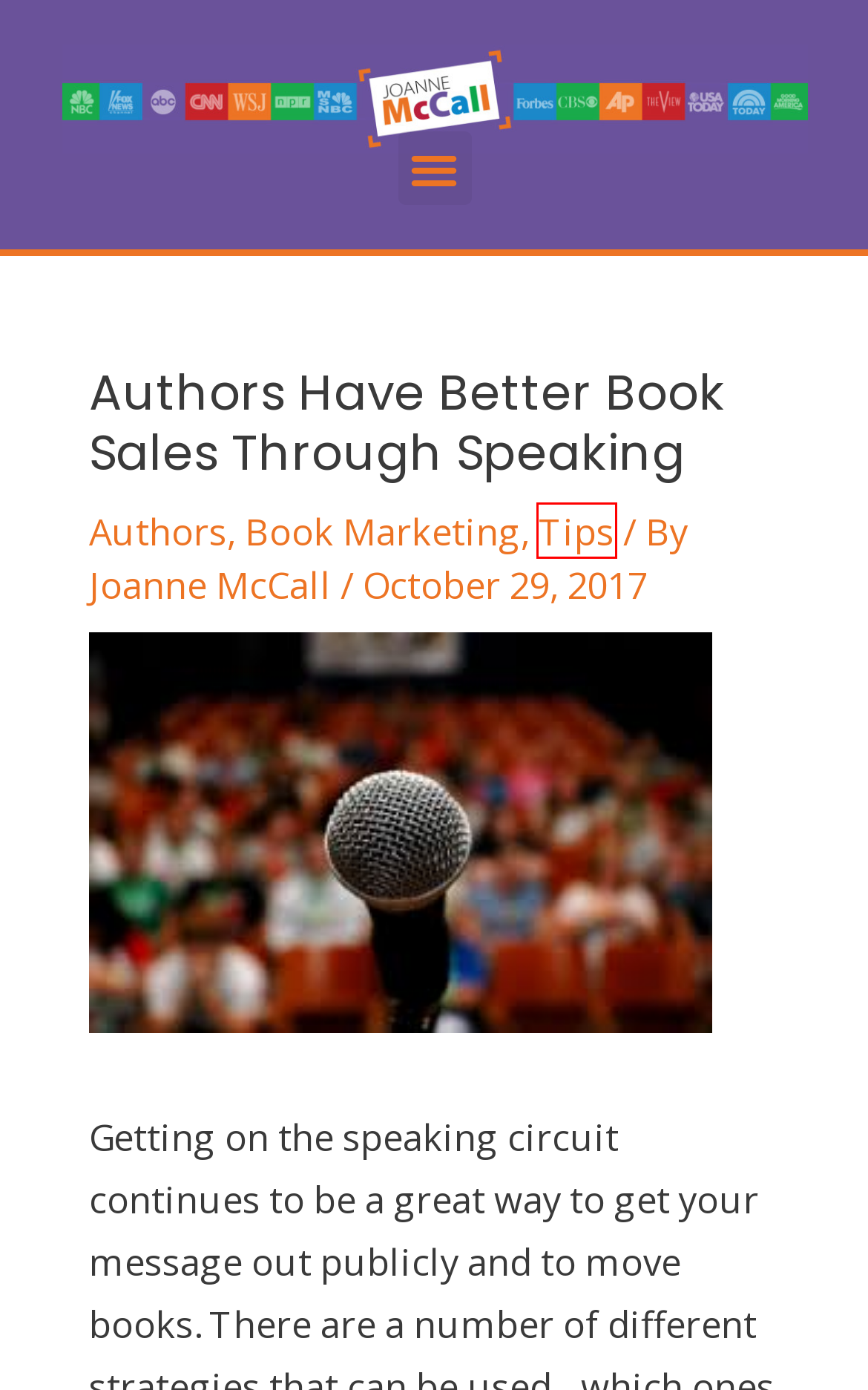Examine the screenshot of a webpage with a red bounding box around a UI element. Select the most accurate webpage description that corresponds to the new page after clicking the highlighted element. Here are the choices:
A. Category: Authors | Joanne McCall Book Publicist
B. The Art of Discernment for Authors in an Age of Information Overload
C. Authors Being Visible and Staying Safe Online
D. How to Put Together a Media Kit/Online Media Room | Joanne McCall Book Publicist
E. 6 Additional Tips for Authors and Speakers | Joanne McCall Book Publicist
F. Media Mastery for Authors | Joanne McCall Book Publicist
G. Author: Joanne McCall | Joanne McCall Book Publicist
H. Category: Tips | Joanne McCall Book Publicist

H